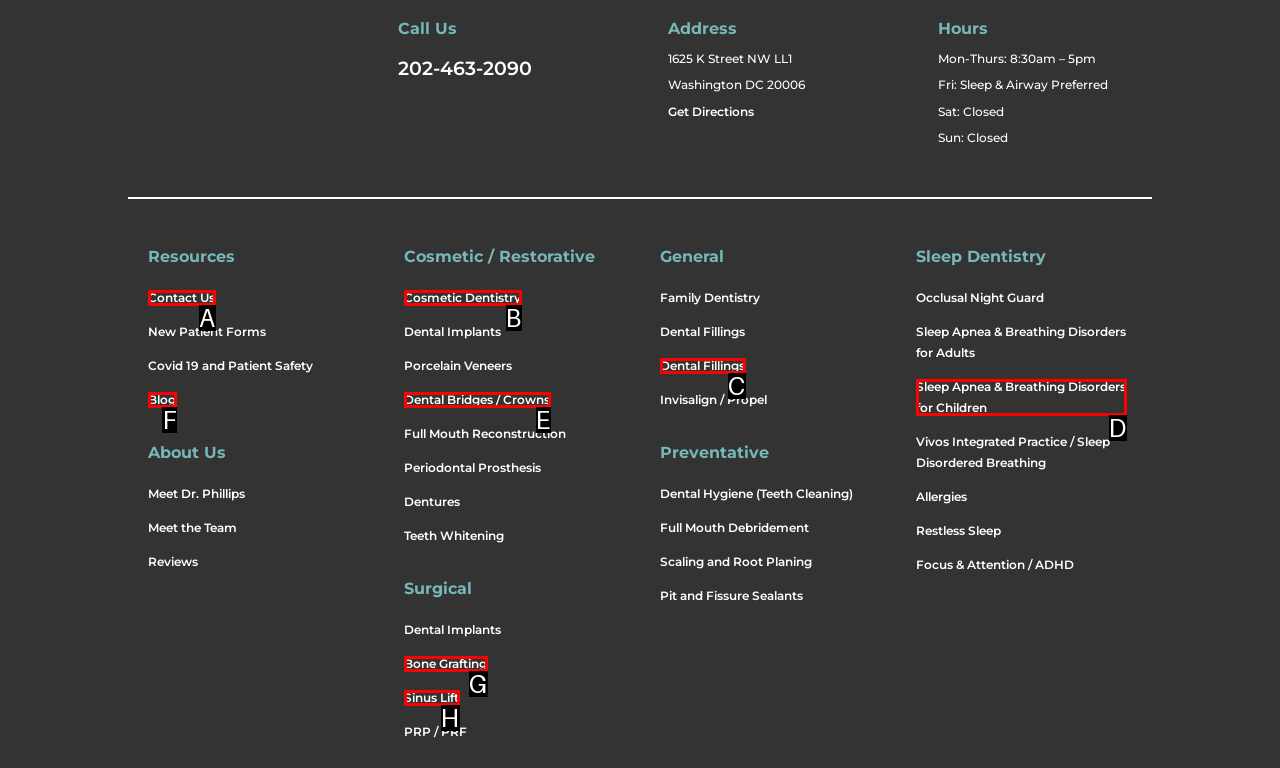Indicate which UI element needs to be clicked to fulfill the task: Read the blog
Answer with the letter of the chosen option from the available choices directly.

F